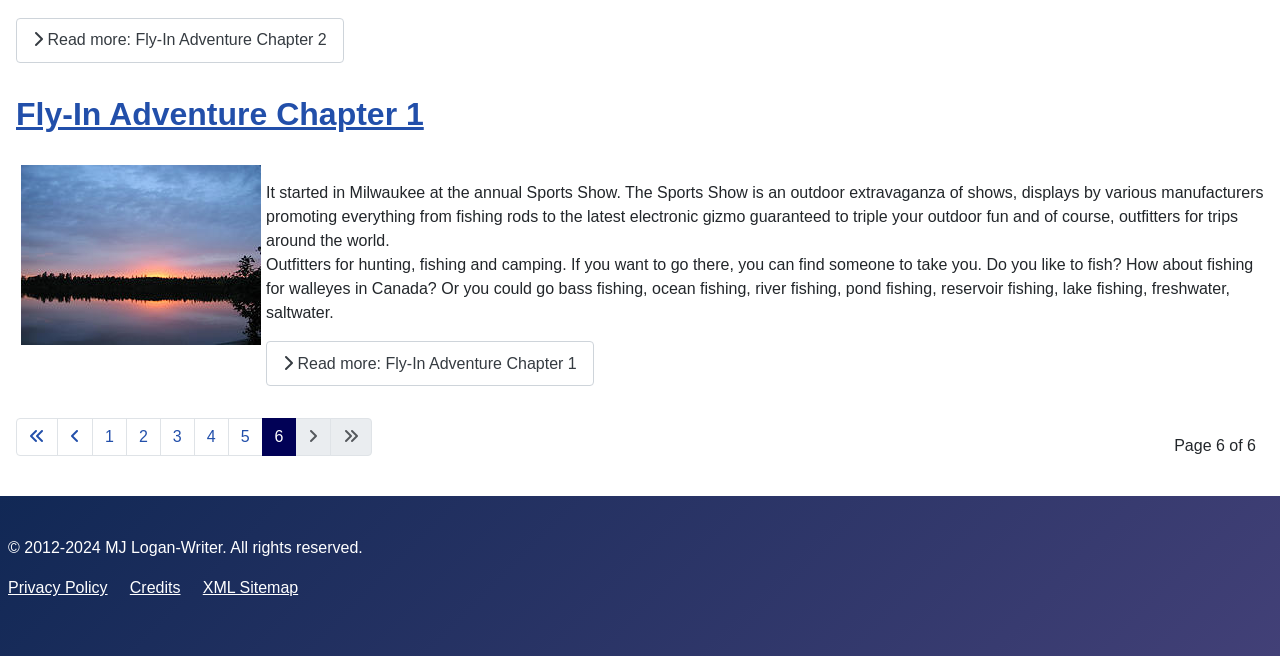From the details in the image, provide a thorough response to the question: How many pages are there in total?

I found the total number of pages by looking at the static text element with the text 'Page 6 of 6' which indicates that there are 6 pages in total.